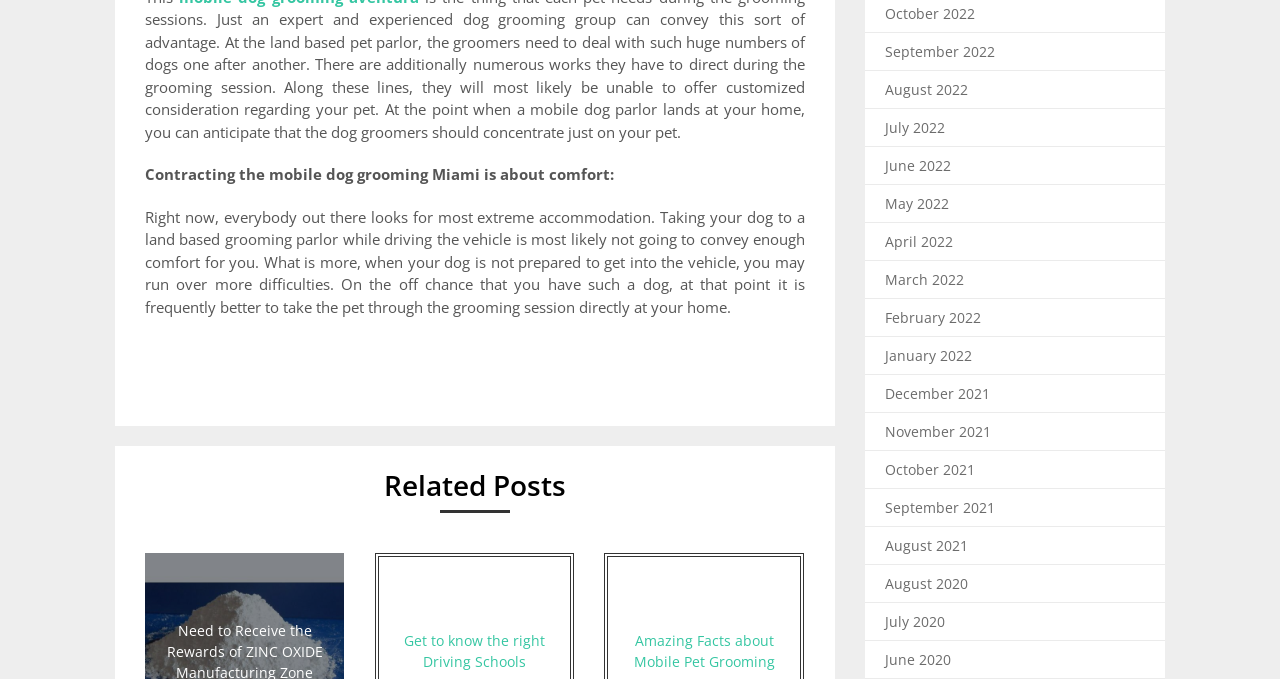Calculate the bounding box coordinates of the UI element given the description: "July 2020".

[0.691, 0.901, 0.738, 0.929]